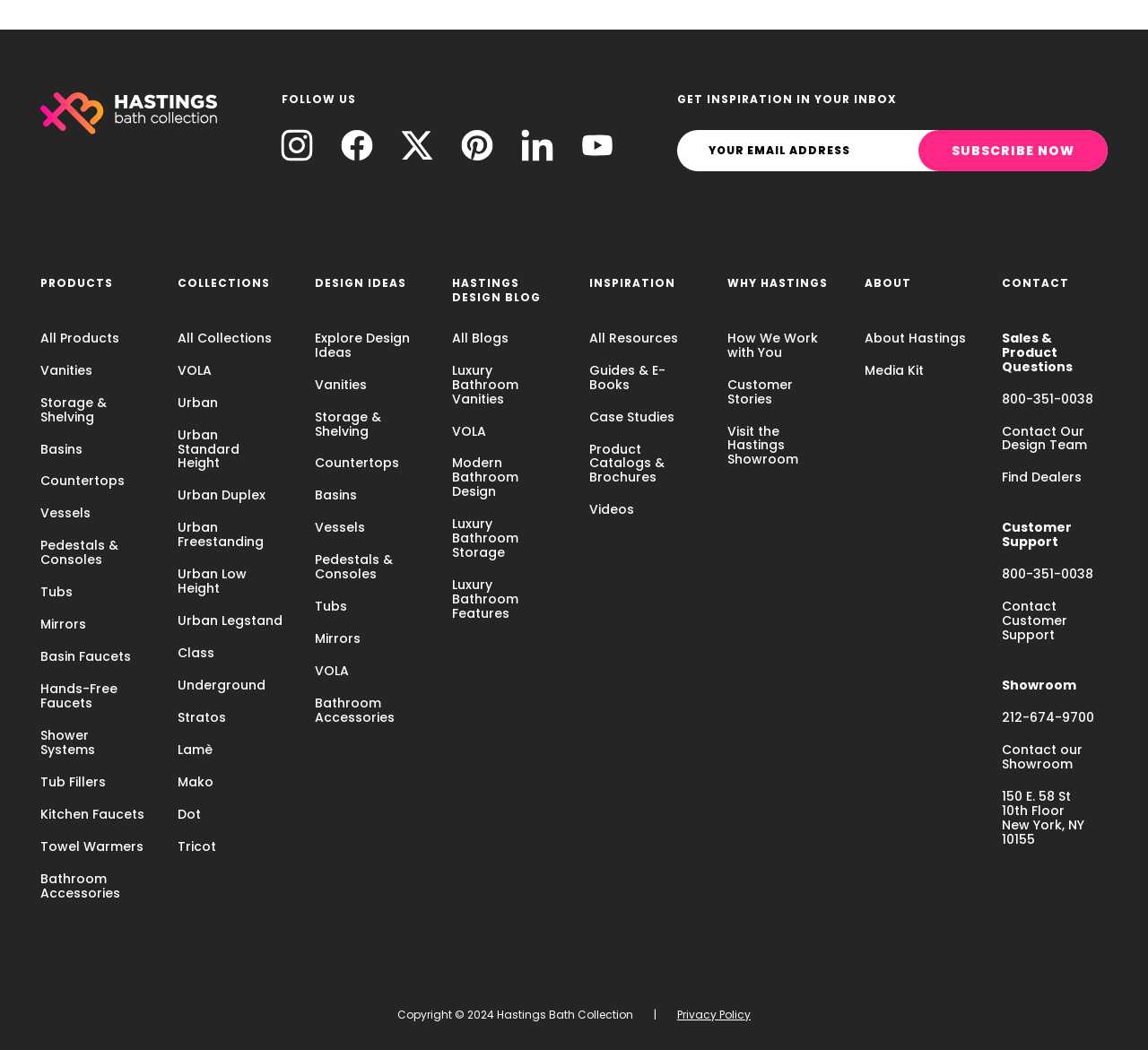Please identify the bounding box coordinates of the clickable region that I should interact with to perform the following instruction: "Follow Hastings bath collection on Instagram". The coordinates should be expressed as four float numbers between 0 and 1, i.e., [left, top, right, bottom].

[0.245, 0.124, 0.272, 0.153]